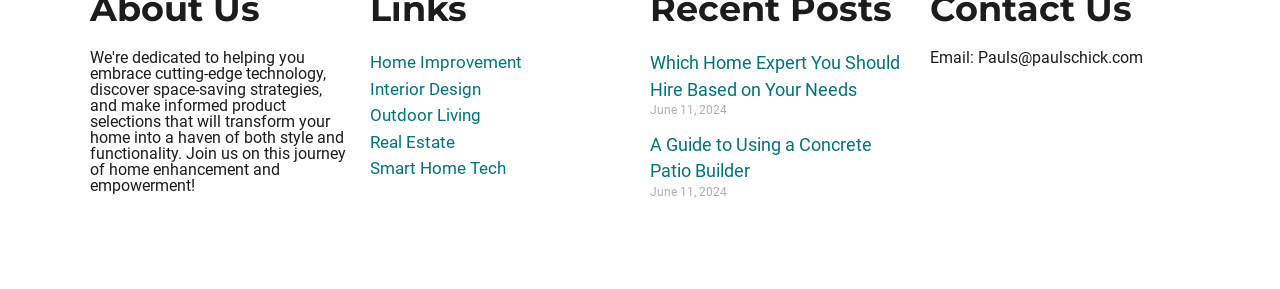Determine the bounding box coordinates of the target area to click to execute the following instruction: "Explore the guide to using a concrete patio builder."

[0.508, 0.463, 0.681, 0.627]